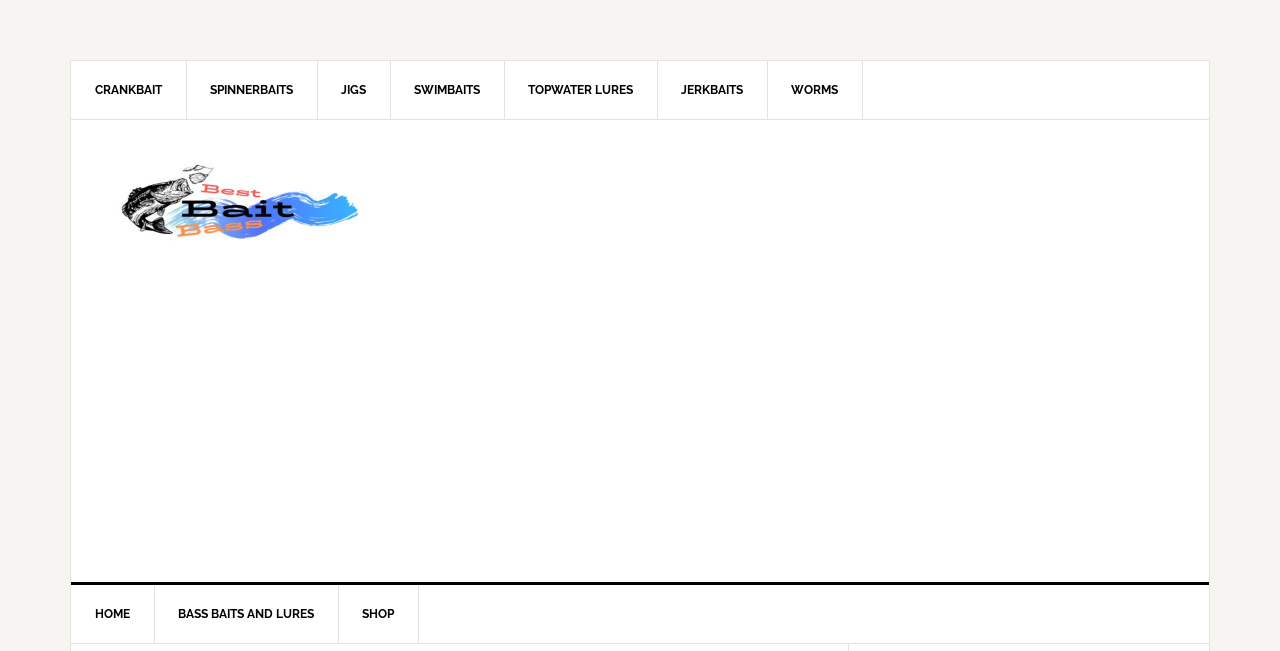What is the position of the 'BEST BAIT FOR BASS' link?
Provide a one-word or short-phrase answer based on the image.

Above the main content